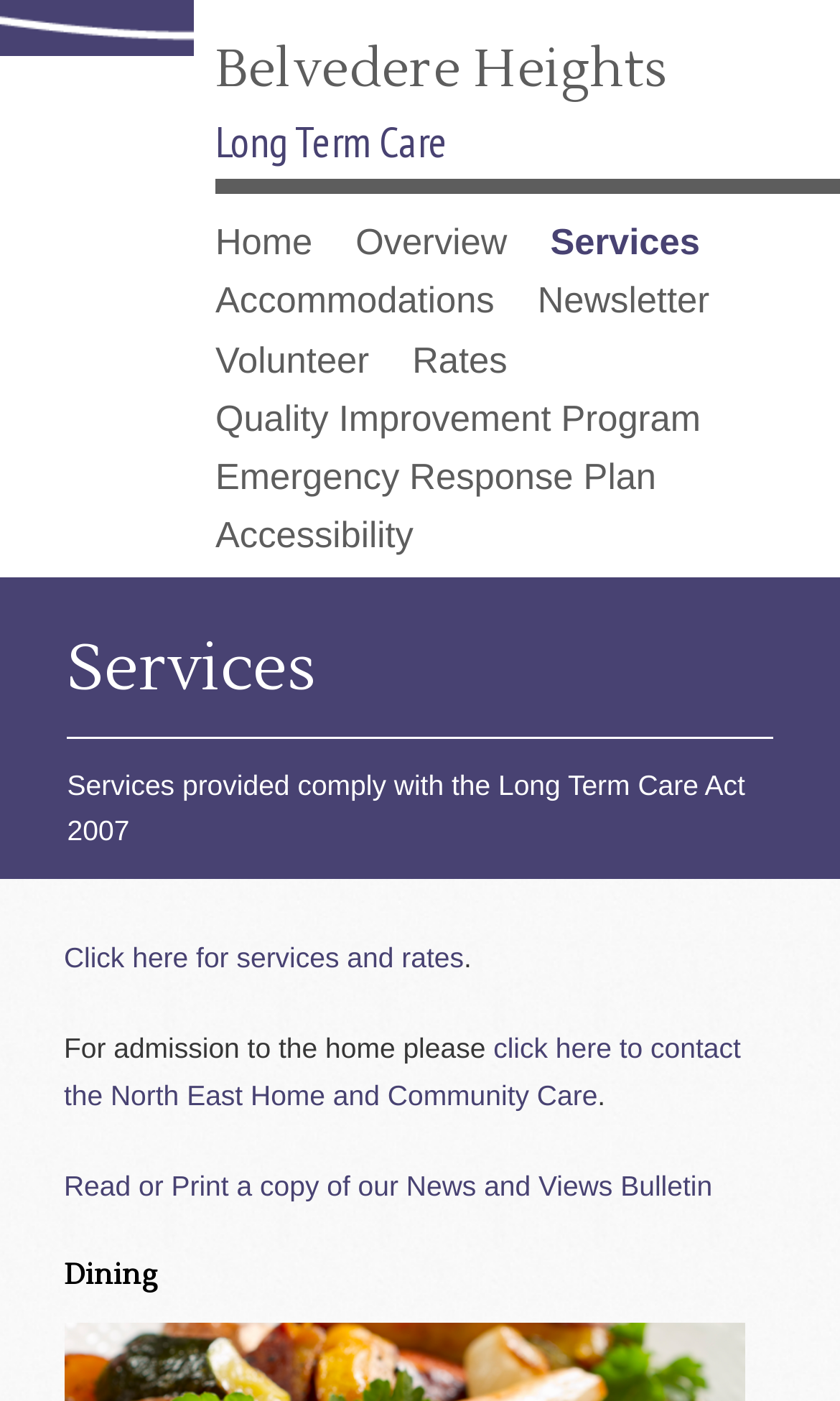Please determine the bounding box coordinates of the clickable area required to carry out the following instruction: "View the 'Education' category". The coordinates must be four float numbers between 0 and 1, represented as [left, top, right, bottom].

None